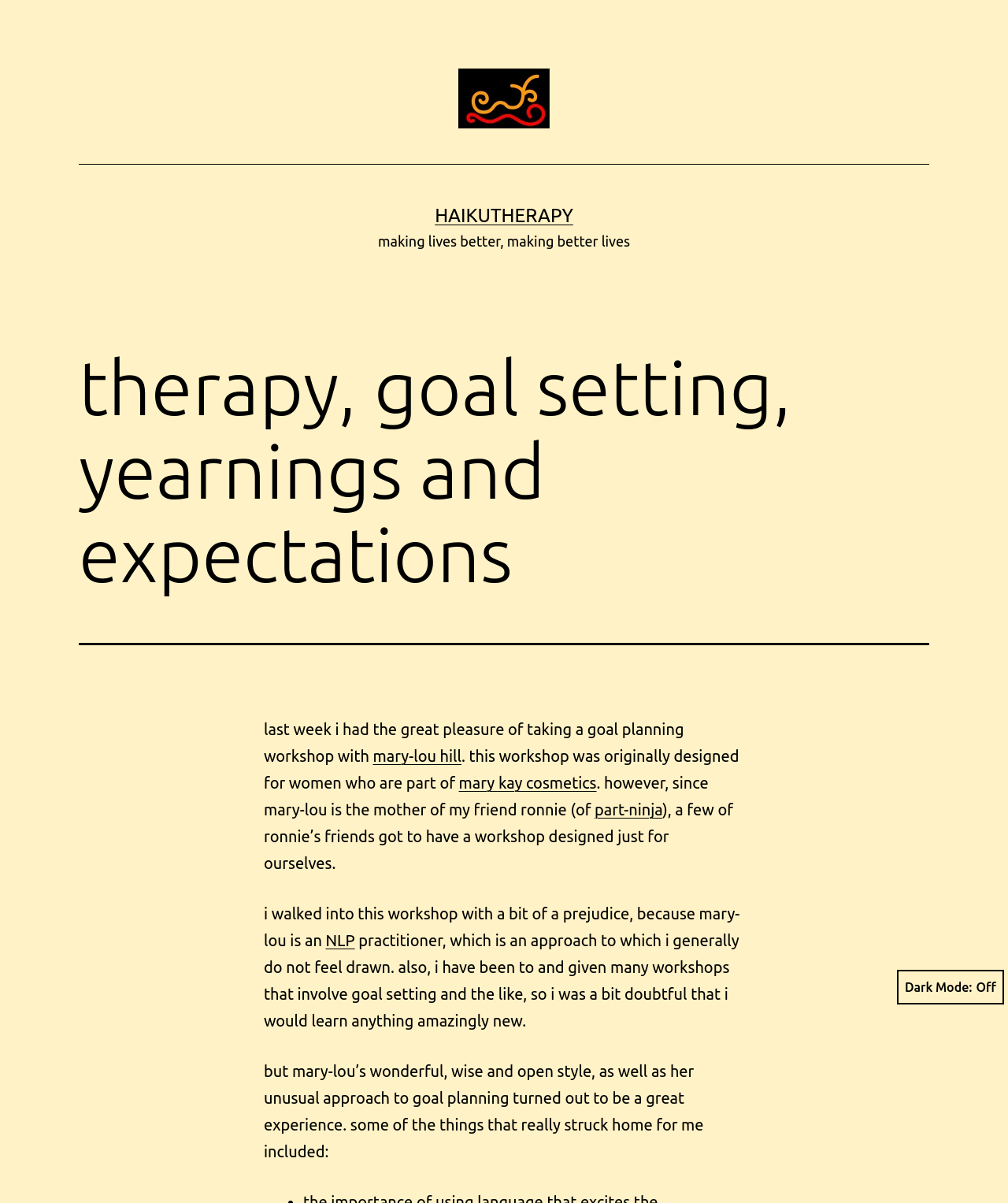Give a succinct answer to this question in a single word or phrase: 
Is the Dark Mode button currently pressed?

No